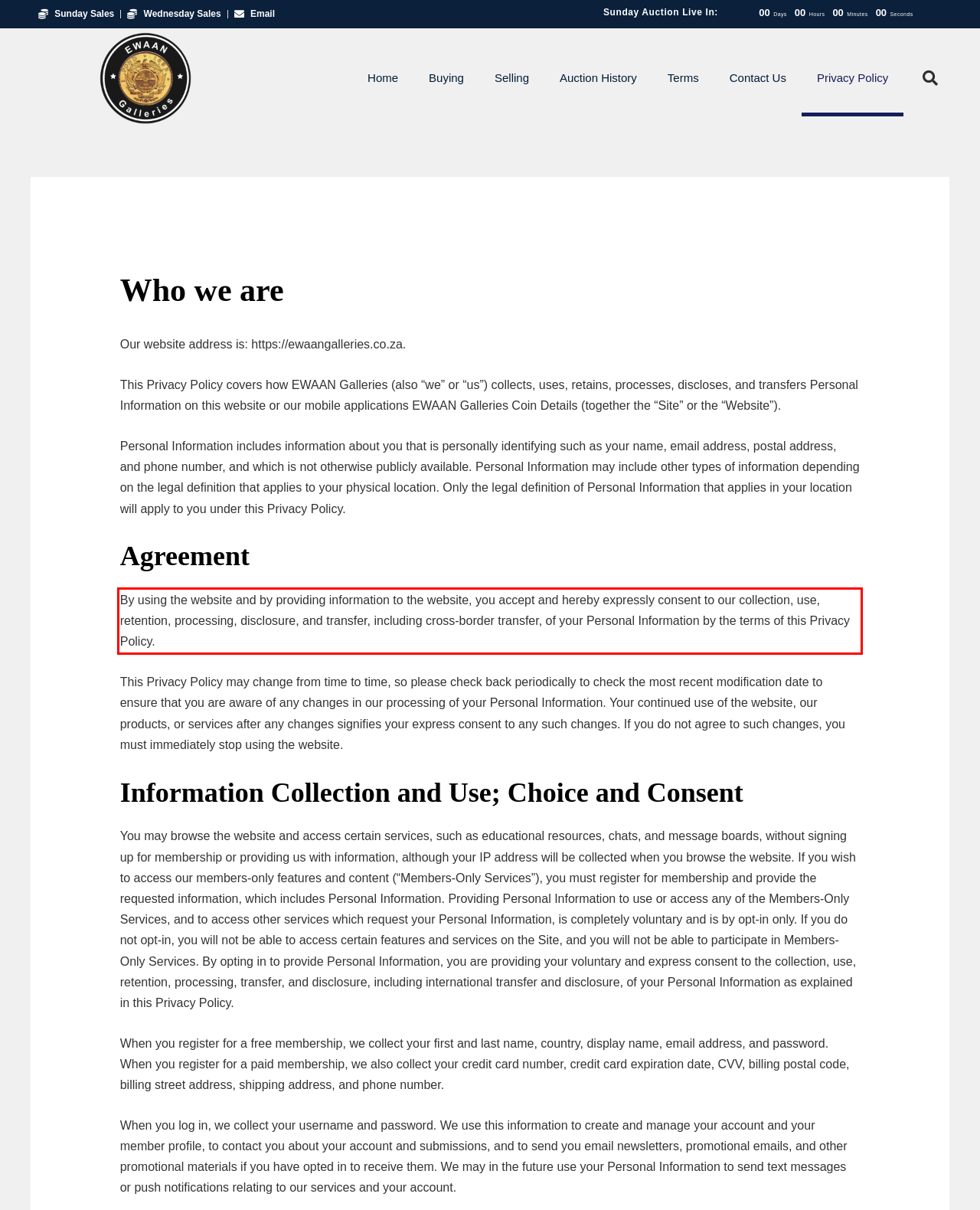Look at the provided screenshot of the webpage and perform OCR on the text within the red bounding box.

By using the website and by providing information to the website, you accept and hereby expressly consent to our collection, use, retention, processing, disclosure, and transfer, including cross-border transfer, of your Personal Information by the terms of this Privacy Policy.